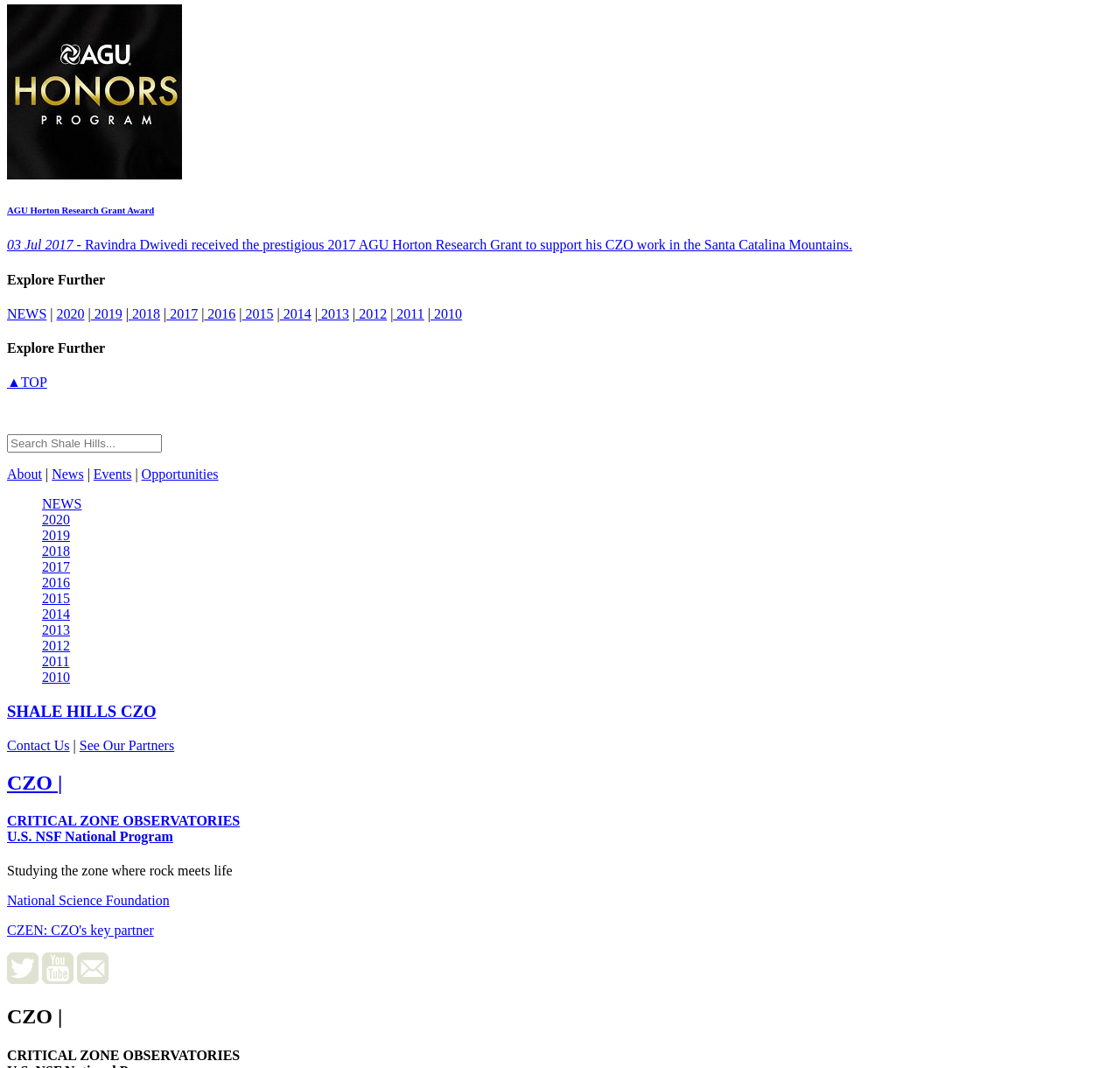Identify the bounding box coordinates of the clickable region required to complete the instruction: "Go to NEWS page". The coordinates should be given as four float numbers within the range of 0 and 1, i.e., [left, top, right, bottom].

[0.006, 0.287, 0.042, 0.301]